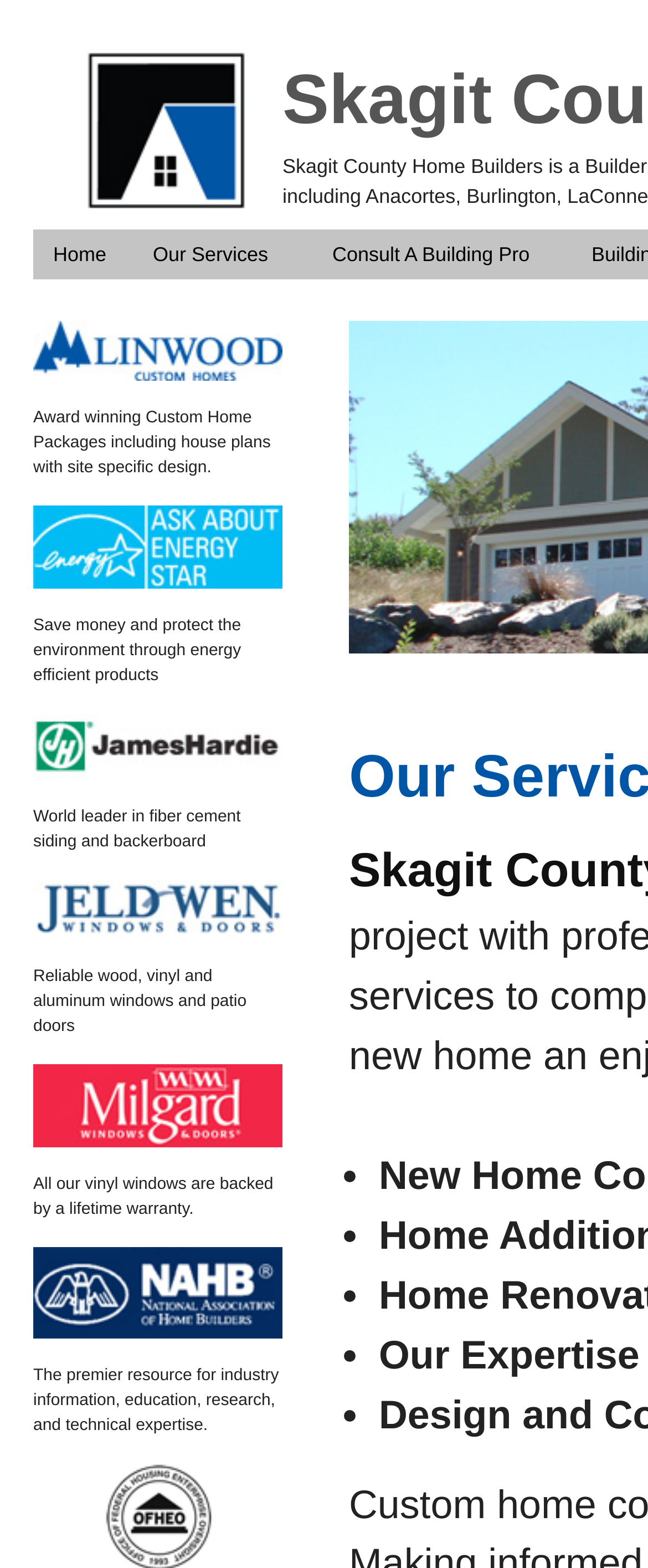Summarize the webpage comprehensively, mentioning all visible components.

The webpage is about Skagit County Home Builders, a builder of new custom homes, home additions, and renovations in the Skagit County area of Washington. 

At the top of the page, there are three main headings: "Home", "Our Services", and "Consult A Building Pro", which are also links. 

Below these headings, there are several sections, each featuring a link, an image, and a brief description of a specific service or product. These sections are arranged vertically, with the first one being "Linwood Custom Homes", which offers custom home packages including house plans. The image associated with this section is positioned above the descriptive text. 

The next sections are "Energy Star", "James Hardie", "Jeldwen Windows & Doors (US)", "Milgard Windows & Doors", and "National Association of Home Builders (NAHB)", each with its own image and descriptive text. These sections are stacked on top of each other, with the image always positioned above the text. 

To the right of these sections, there is a list of bullet points, marked by "•" symbols, which are likely related to the services or products mentioned earlier. 

Finally, at the bottom of the page, there is a heading "Our Expertise" with more bullet points below it, which may outline the company's areas of expertise.